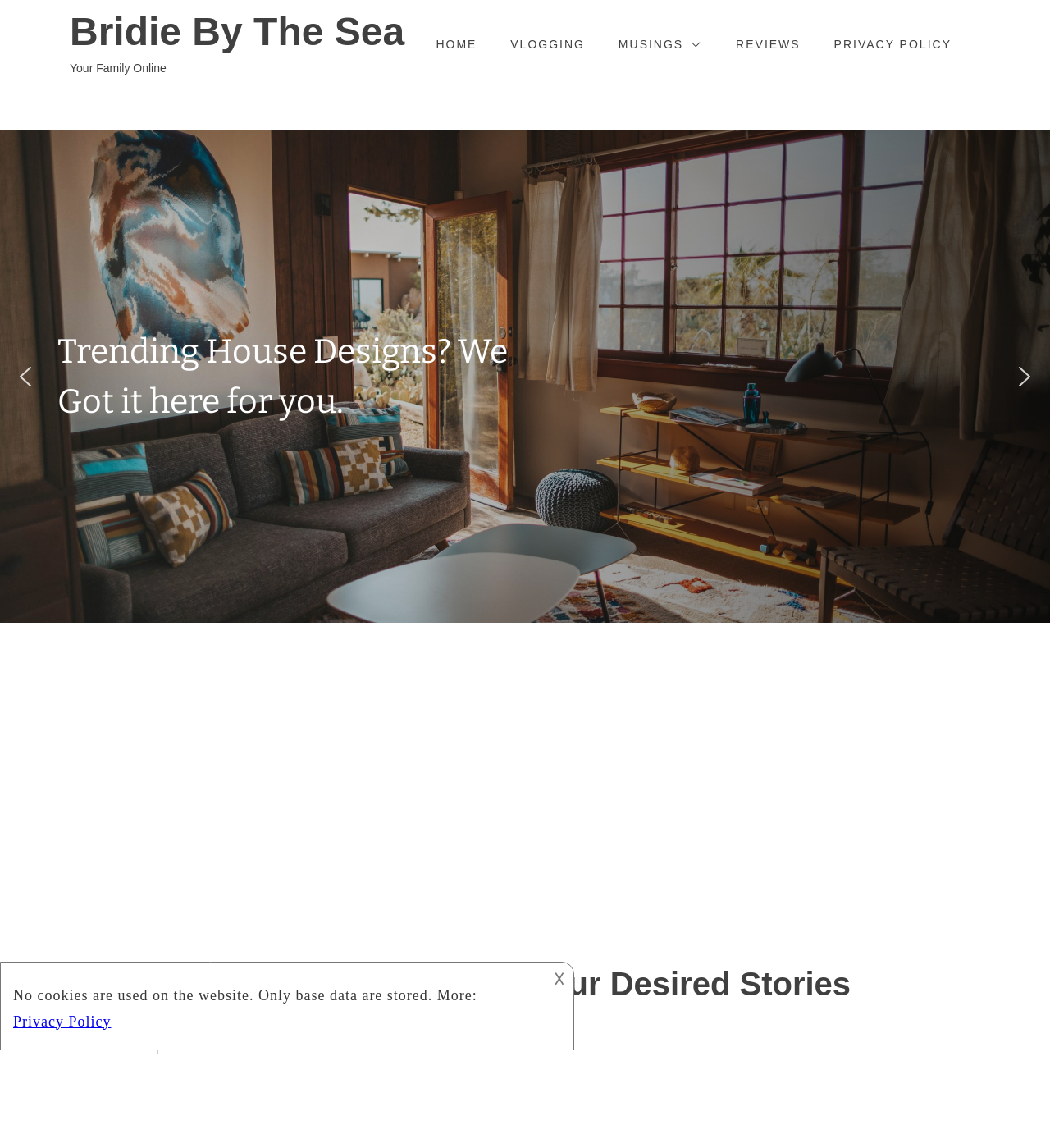Refer to the image and answer the question with as much detail as possible: What is the name of the website?

The name of the website can be found in the top-left corner of the webpage, where it is written as 'Bridie By The Sea' in a layout table element.